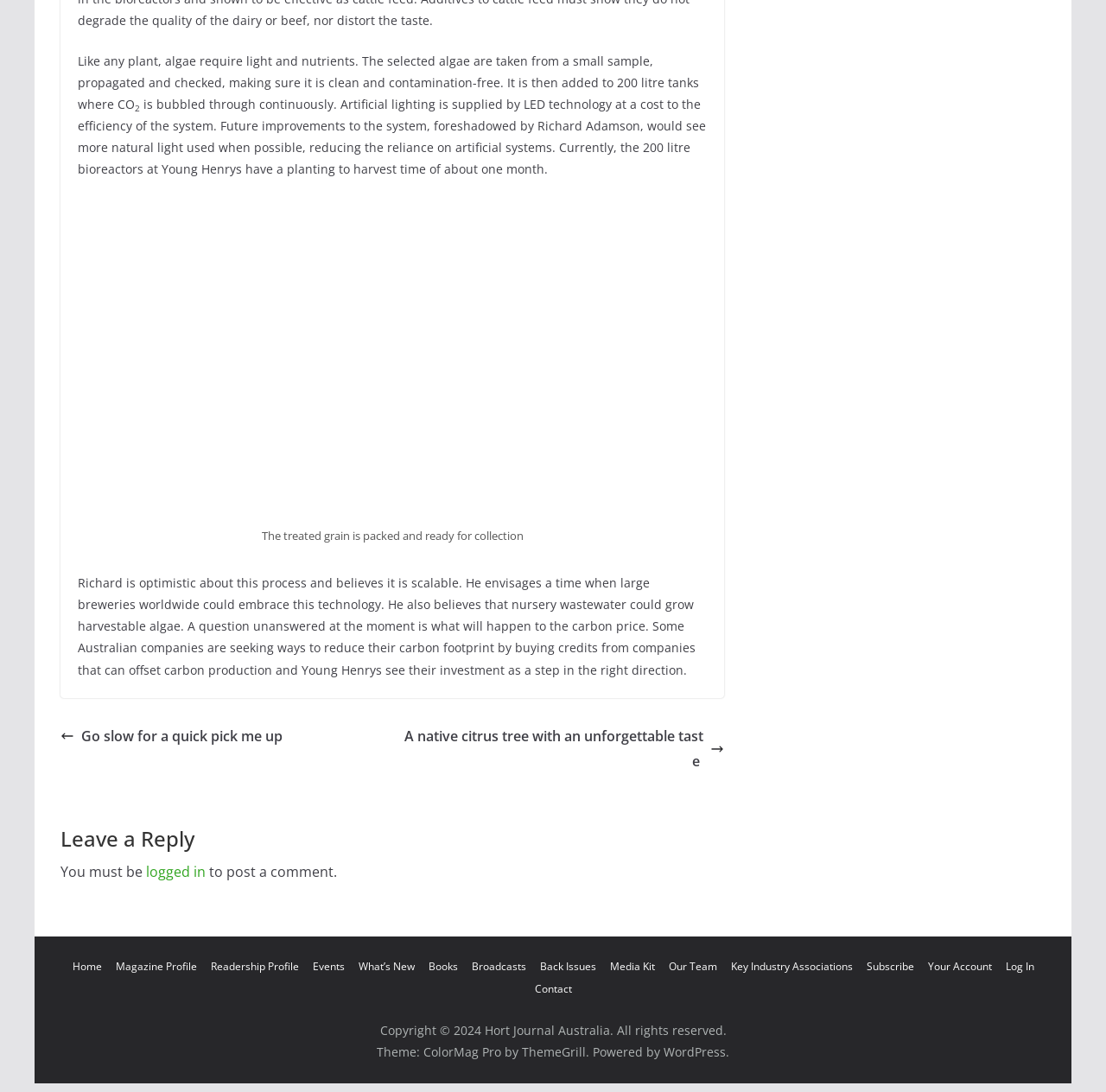Find the bounding box coordinates of the element to click in order to complete the given instruction: "Click on 'Home'."

[0.065, 0.878, 0.092, 0.892]